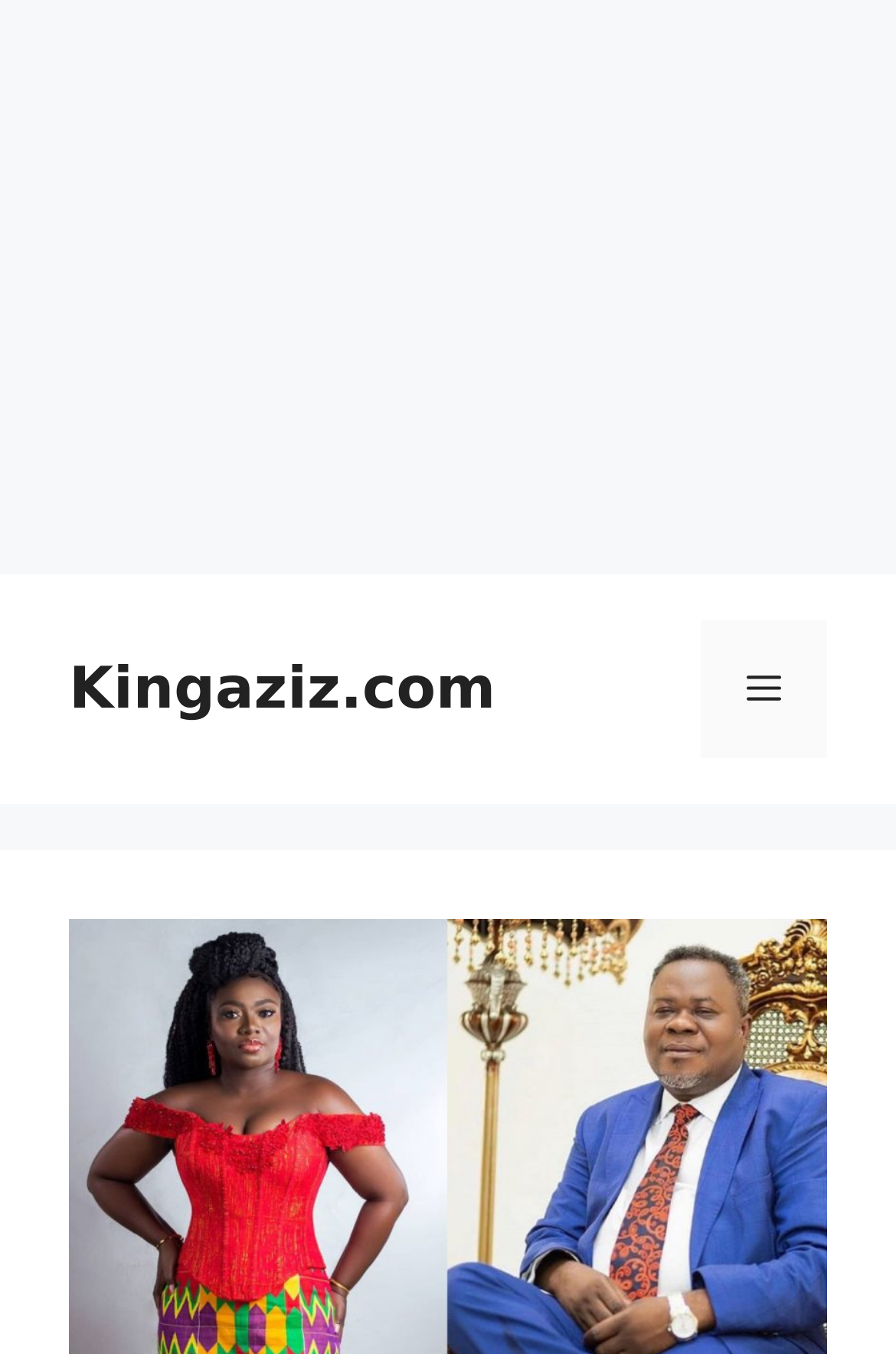Provide the bounding box coordinates for the UI element that is described as: "Kingaziz.com".

[0.077, 0.484, 0.553, 0.533]